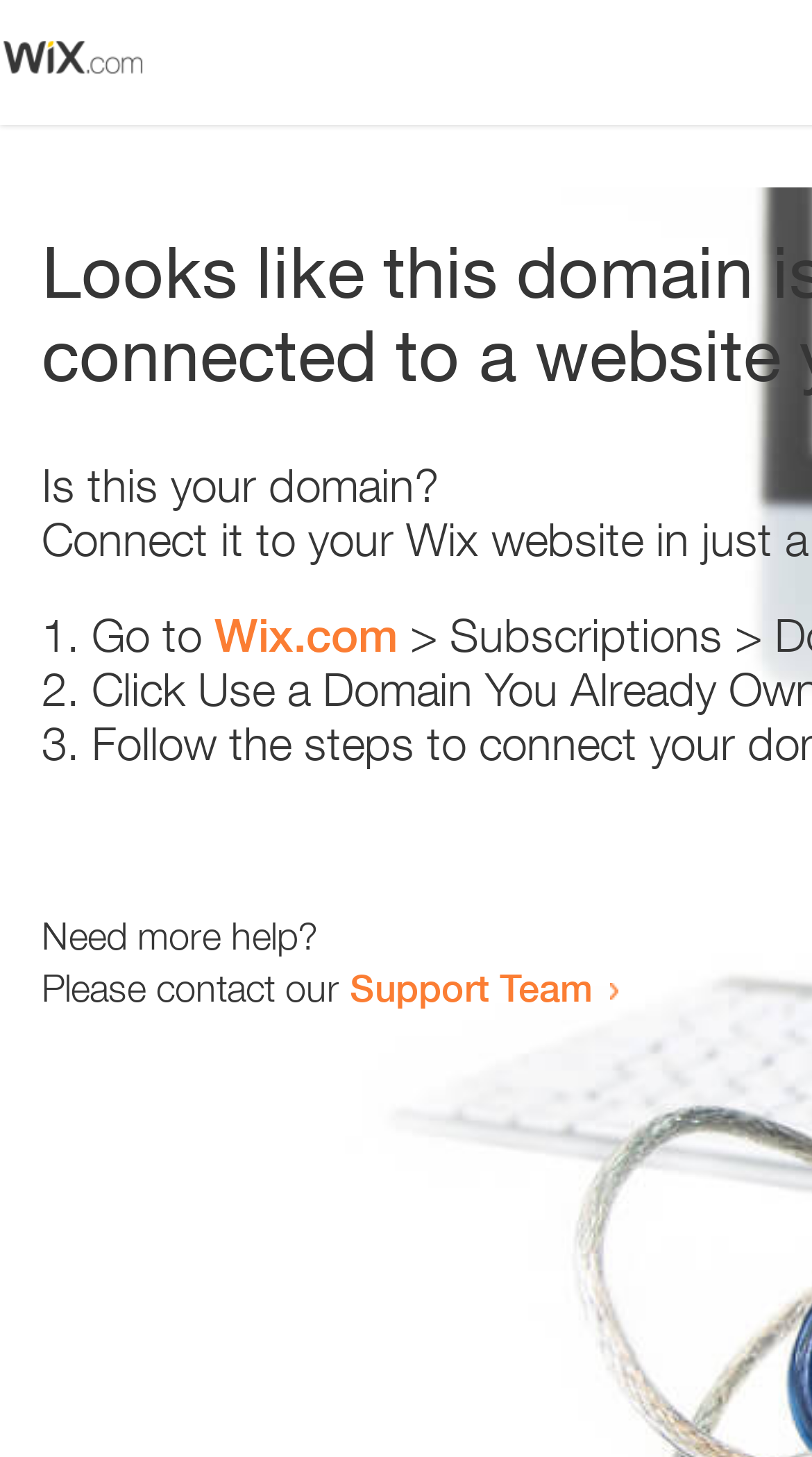What is the current domain issue?
Carefully analyze the image and provide a detailed answer to the question.

The webpage does not explicitly state the current domain issue, but it indicates an error and provides steps to resolve the issue, suggesting that the issue is unknown or unspecified.